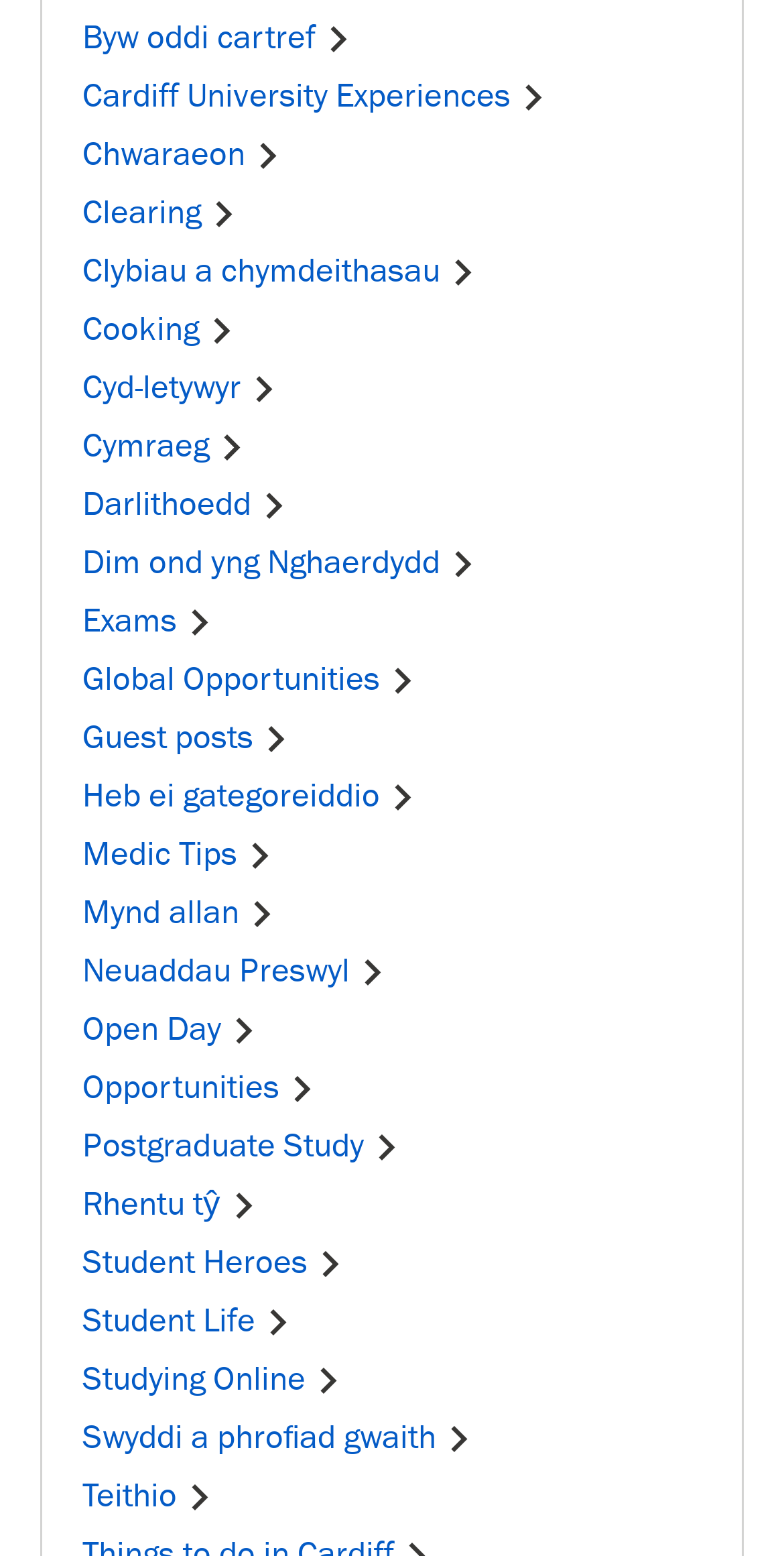Answer the following in one word or a short phrase: 
Is there a pattern in the link texts?

Yes